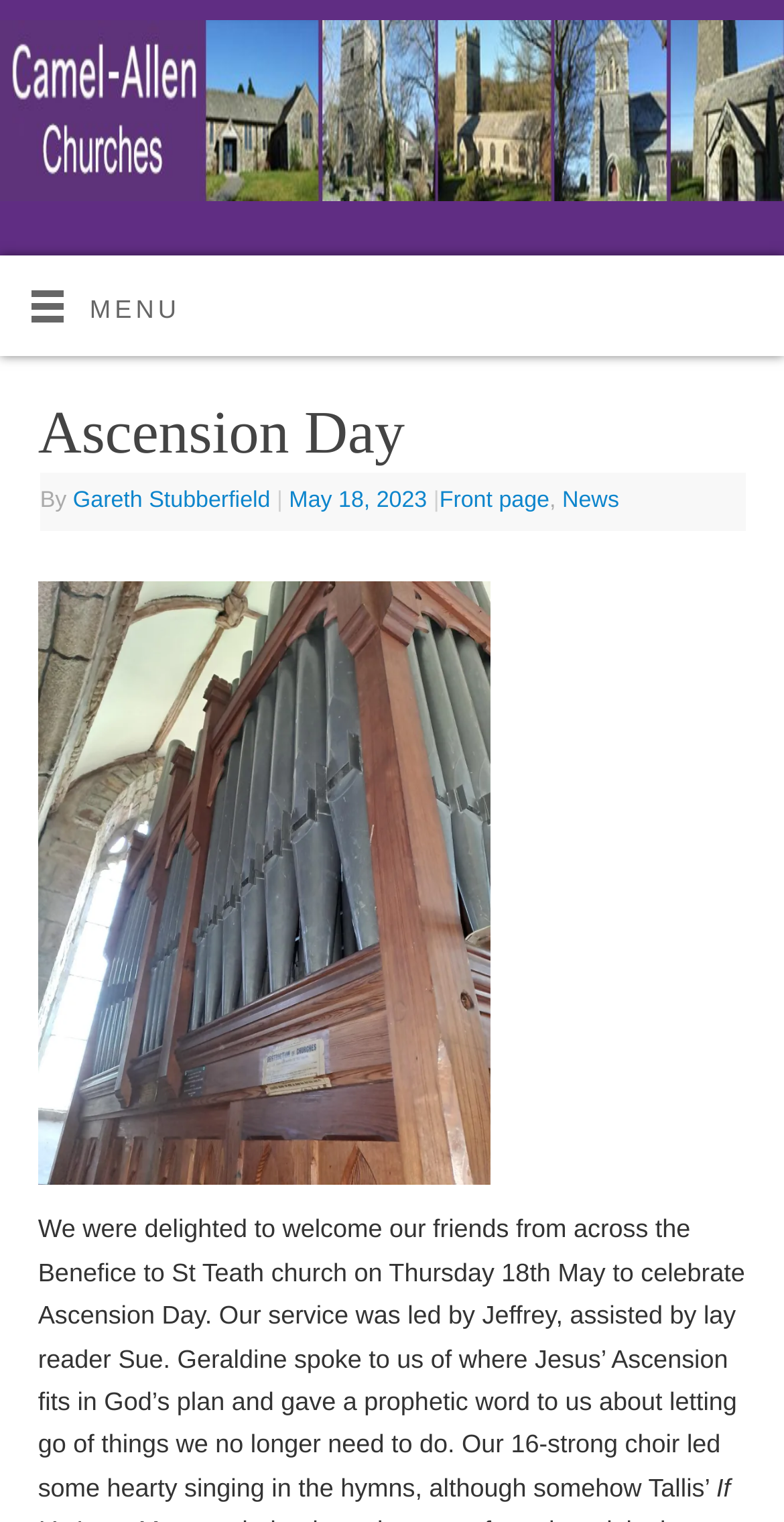Offer a meticulous description of the webpage's structure and content.

The webpage is about Ascension Day, celebrated at St Teath church. At the top, there is a logo image of "Camel-Allen Churches" and a link next to it. Below the logo, there is a menu button with the text "MENU". 

The main content of the webpage is divided into two sections. The top section has a heading "Ascension Day" and a table layout below it. The table contains information about the author, Gareth Stubberfield, the date of the event, May 18, 2023, and links to the front page and news sections. 

Below the table, there is a large image that takes up most of the width of the page. Underneath the image, there is a long paragraph of text that describes the celebration of Ascension Day at St Teath church. The text mentions the service led by Jeffrey, assisted by lay reader Sue, and a speech by Geraldine about Jesus' Ascension. It also mentions the choir's performance during the hymns.